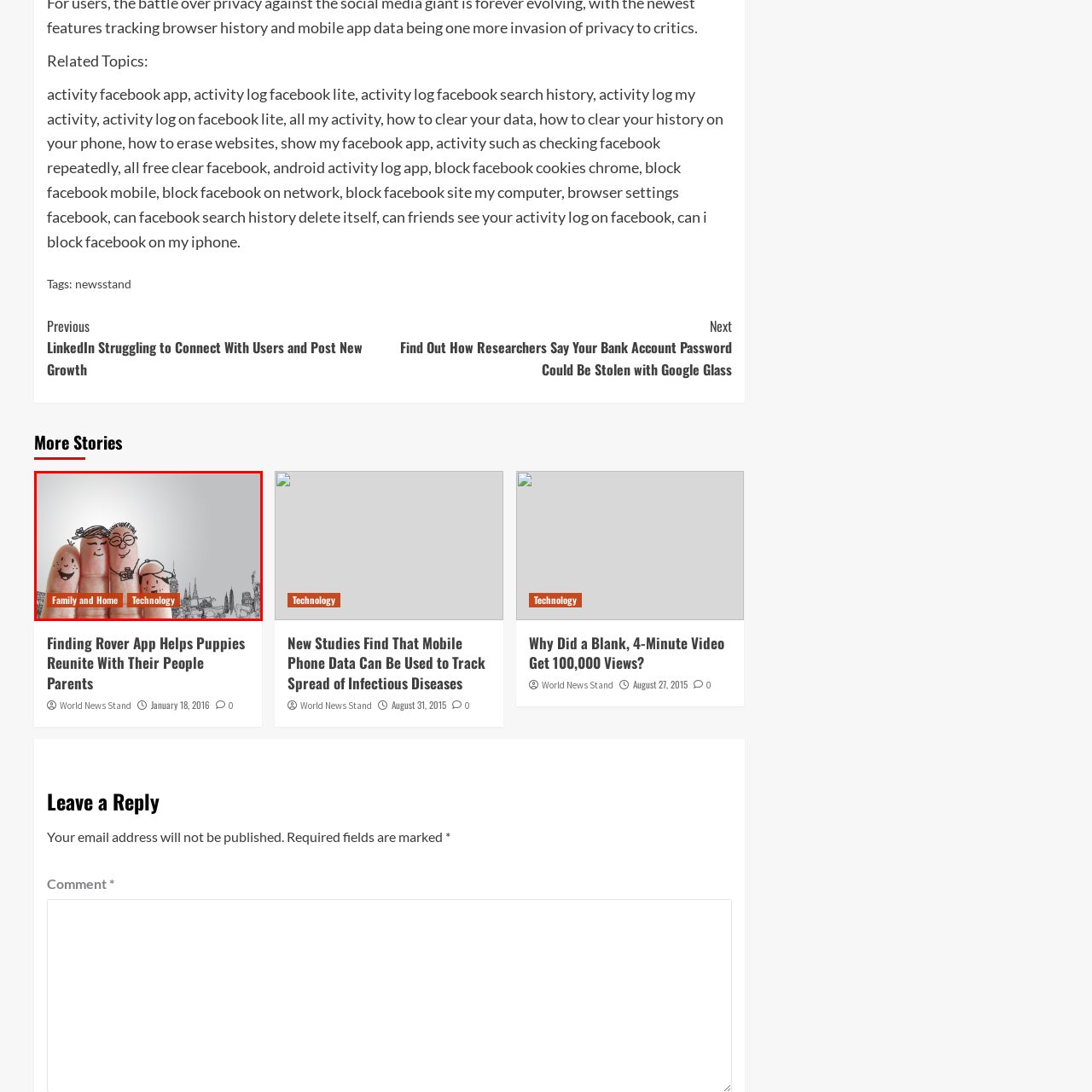Notice the image within the red frame, What is faintly outlined along the bottom of the image?
 Your response should be a single word or phrase.

Urban landmarks and gadgets